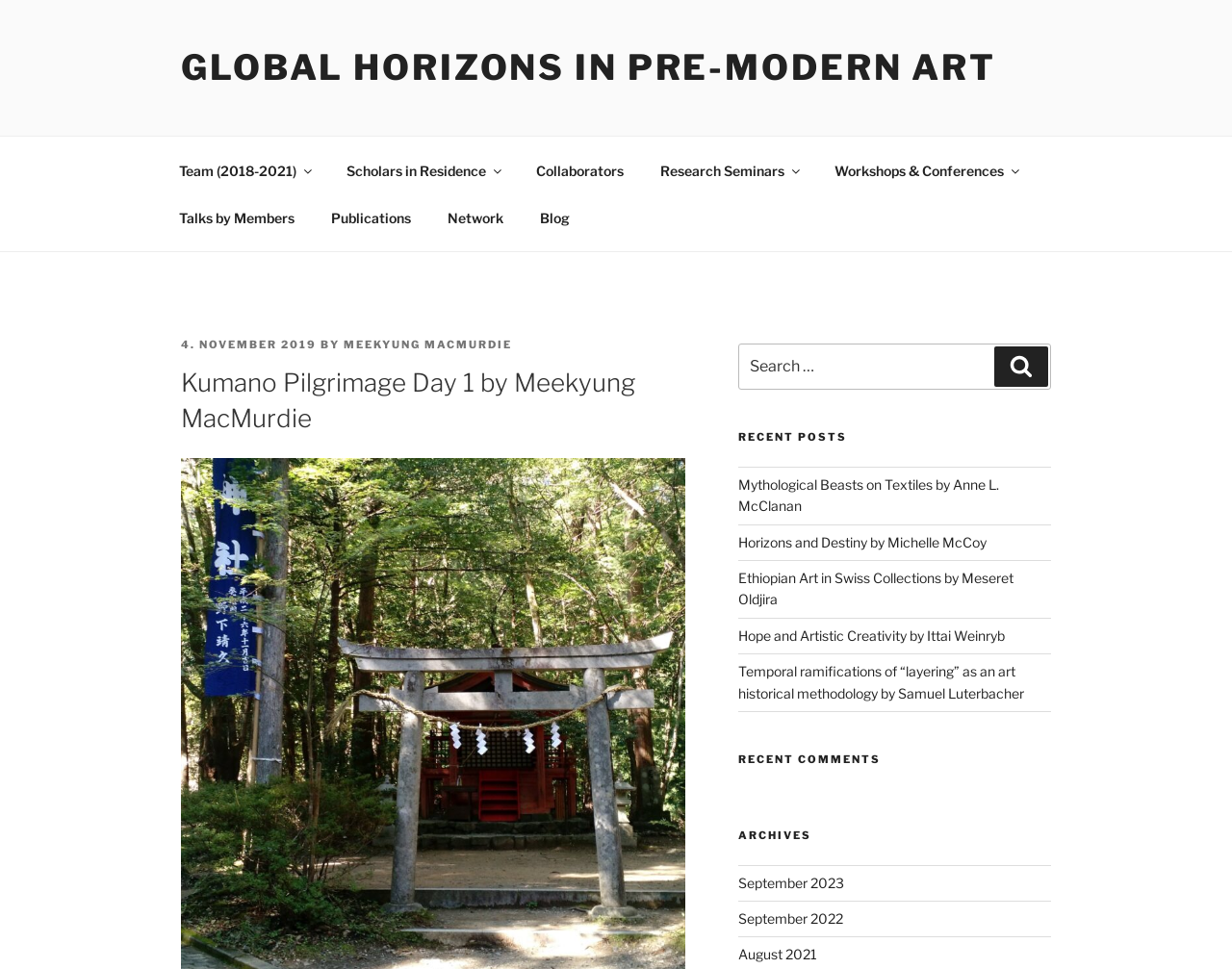How many archives are listed?
Refer to the image and provide a one-word or short phrase answer.

3